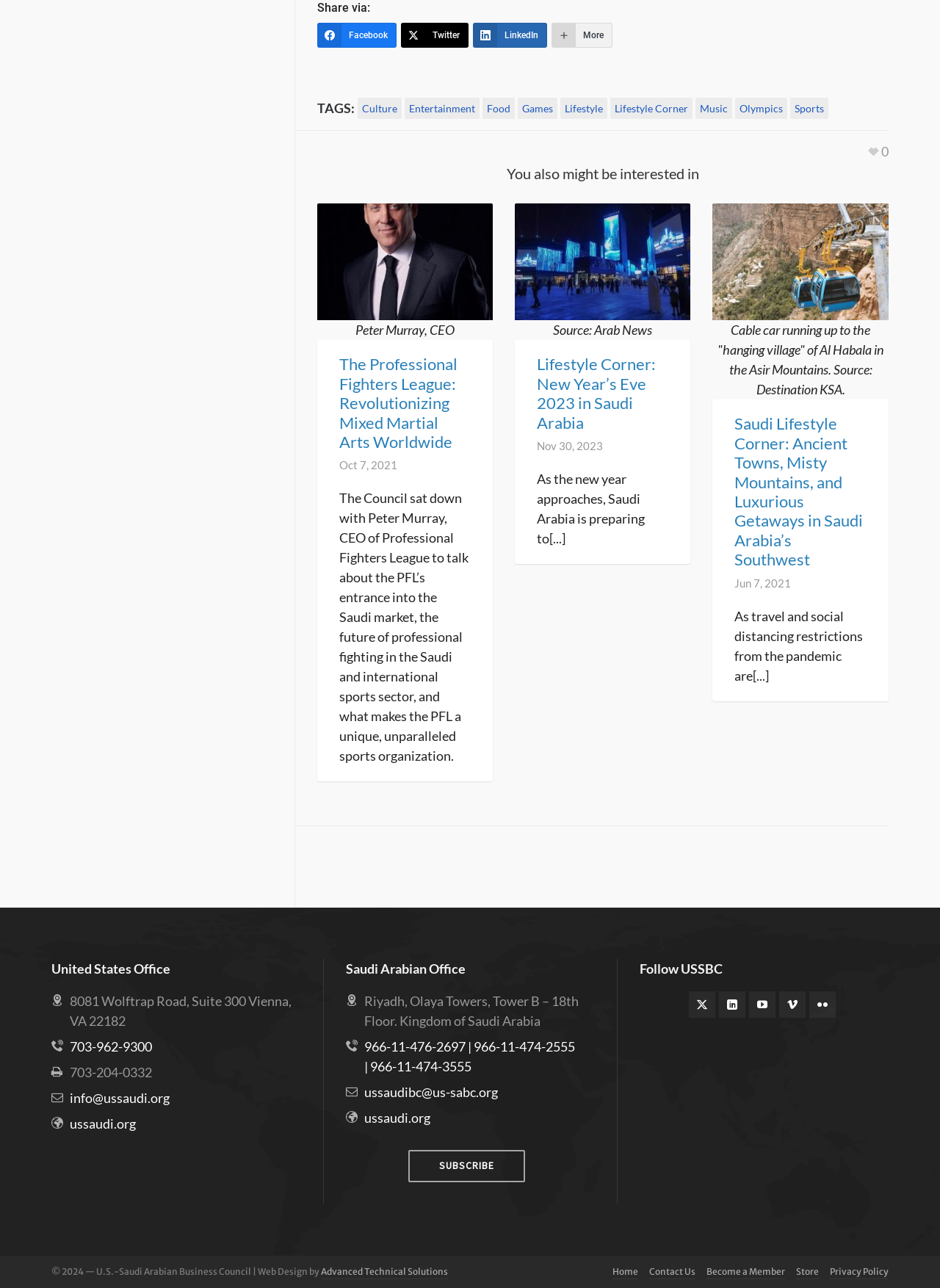How many social media links are there in the 'Follow USSBC' section?
From the image, respond using a single word or phrase.

5